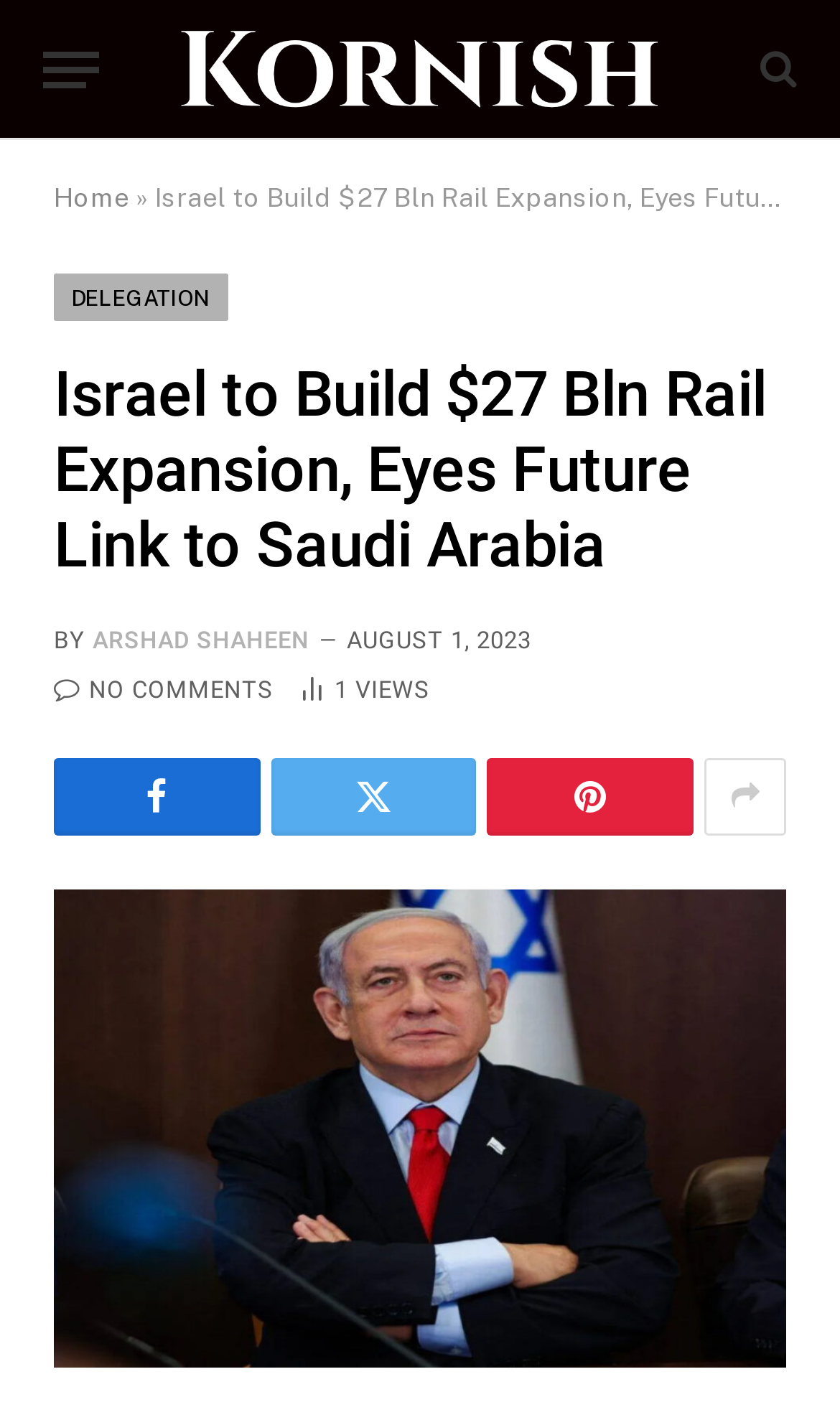Identify the main title of the webpage and generate its text content.

Israel to Build $27 Bln Rail Expansion, Eyes Future Link to Saudi Arabia